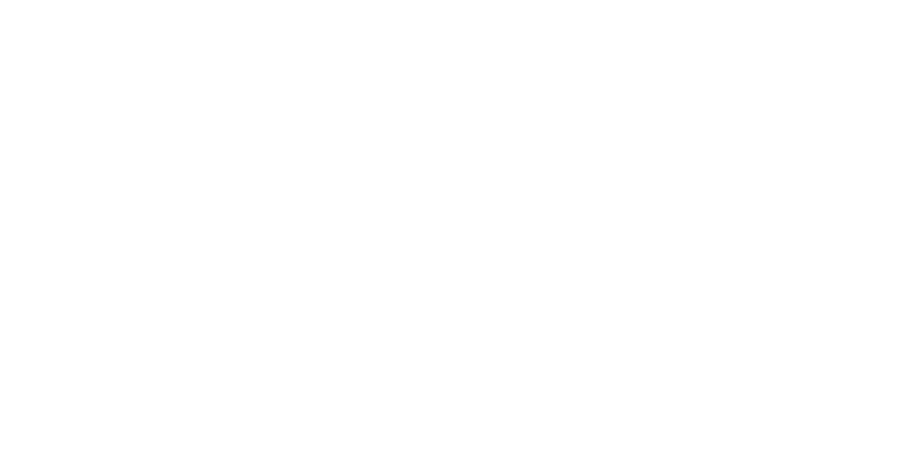What type of products does Cennet Merkezi offer?
Respond to the question with a single word or phrase according to the image.

Fragrance and cosmetics